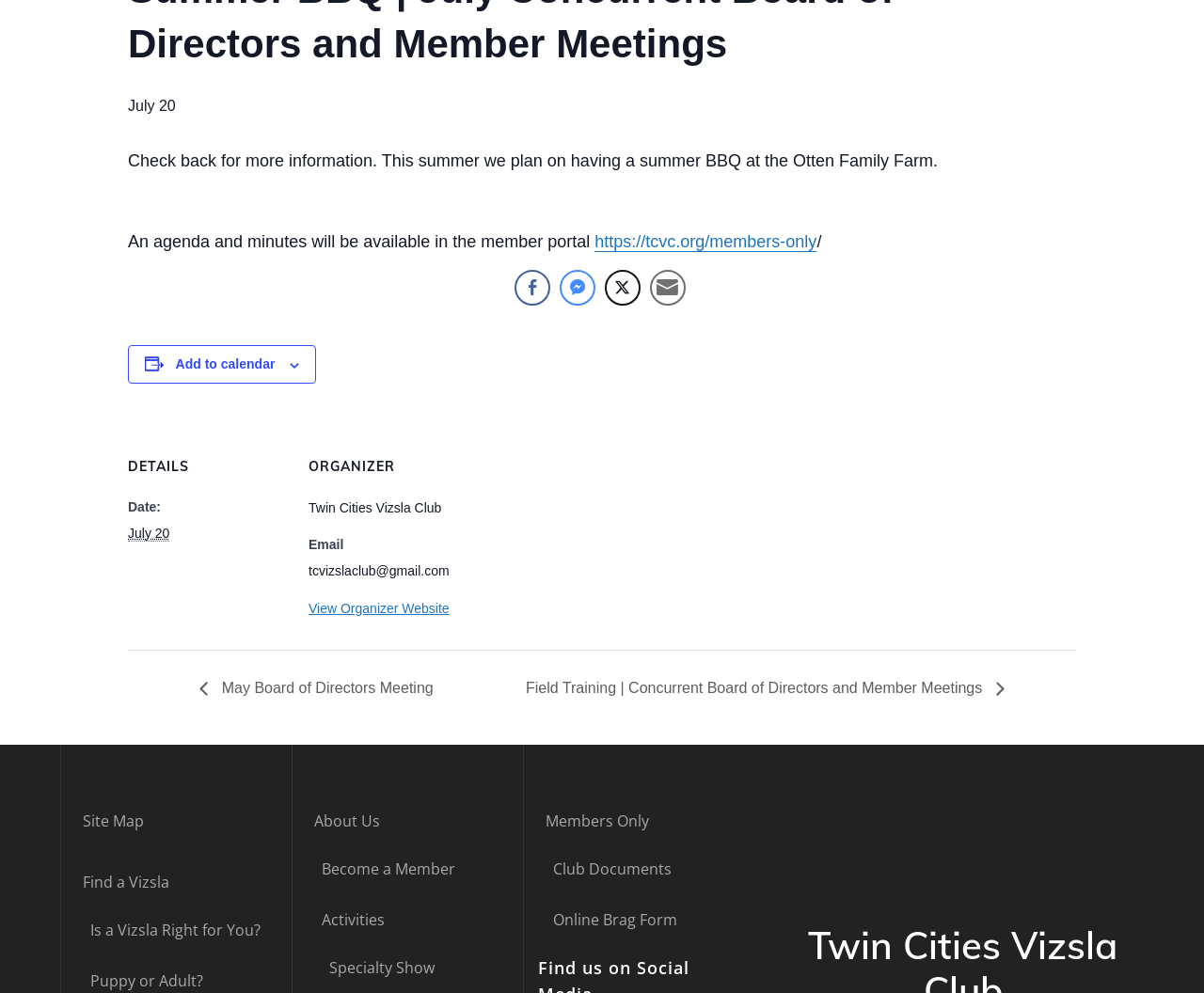Identify the bounding box for the UI element that is described as follows: "Online Brag Form".

[0.459, 0.916, 0.562, 0.937]